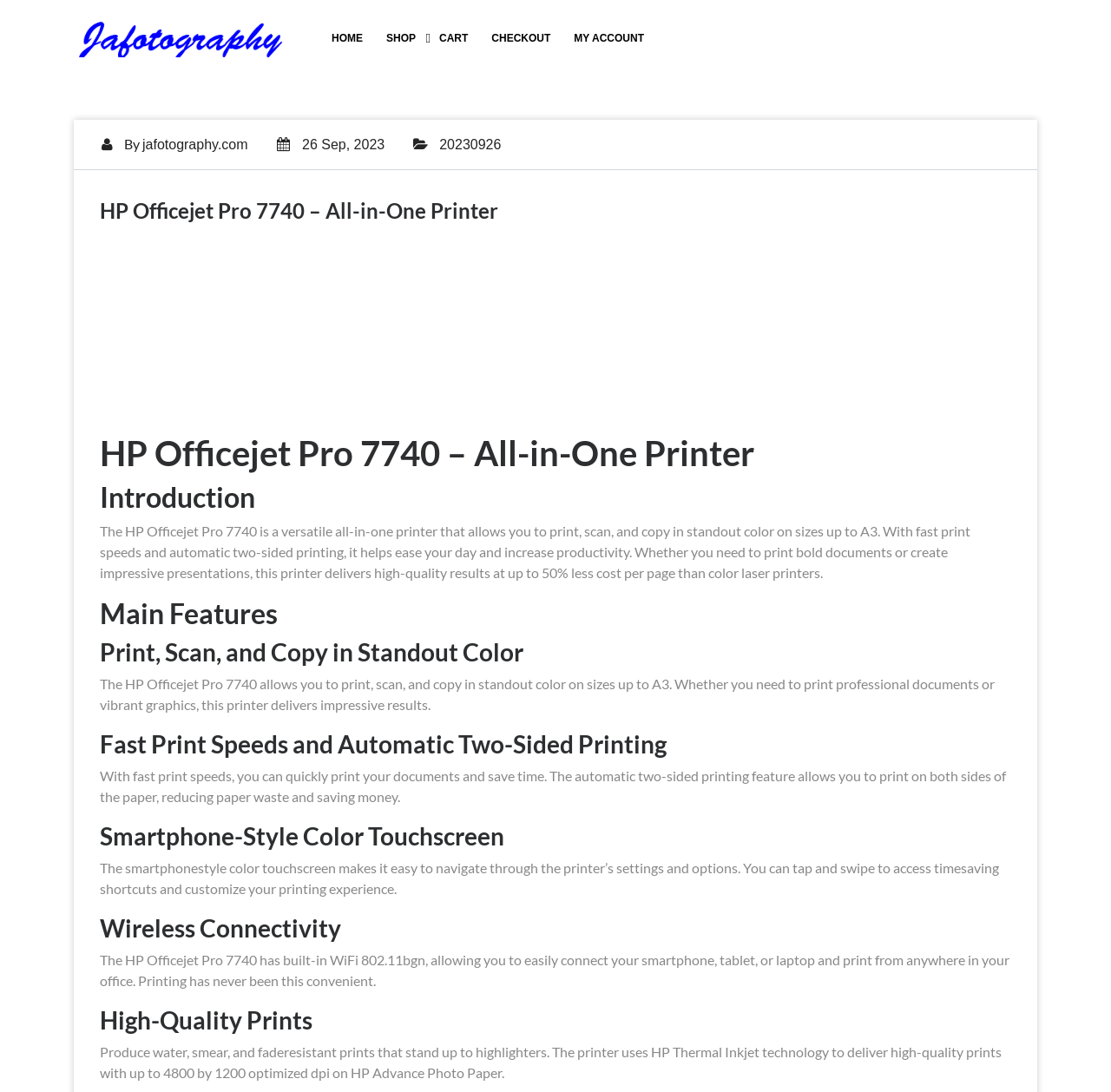Please identify the bounding box coordinates for the region that you need to click to follow this instruction: "Visit shop".

[0.338, 0.018, 0.384, 0.052]